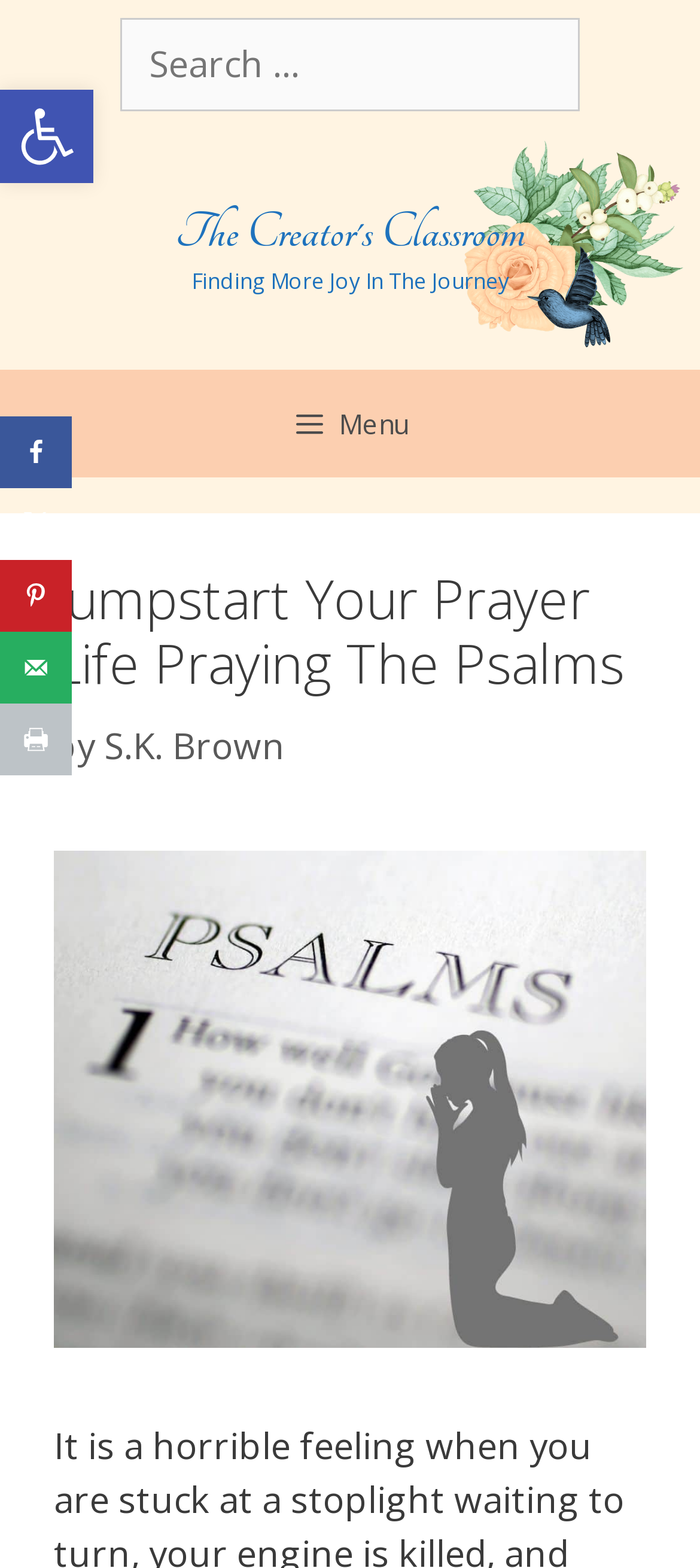Generate a comprehensive description of the webpage.

This webpage is about jumpstarting one's prayer life by praying the Psalms. At the top, there is a banner with a link to "The Creator's Classroom" and a text "Finding More Joy In The Journey". Below the banner, there is a navigation menu with a button labeled "Menu" that expands to reveal a primary menu.

On the left side, there is a search box with a label "Search for:" and a complementary element with the same text. Above the search box, there is a social sharing sidebar with links to share the content on Facebook, X, and other platforms, each accompanied by a small icon.

The main content of the webpage is a header with the title "Jumpstart Your Prayer Life Praying The Psalms" followed by the author's name "S.K. Brown". Below the header, there is an image of a woman praying with a page of the Psalms in the background.

At the top left corner, there is a button labeled "Open toolbar Accessibility Tools" with an accompanying image of Accessibility Tools.